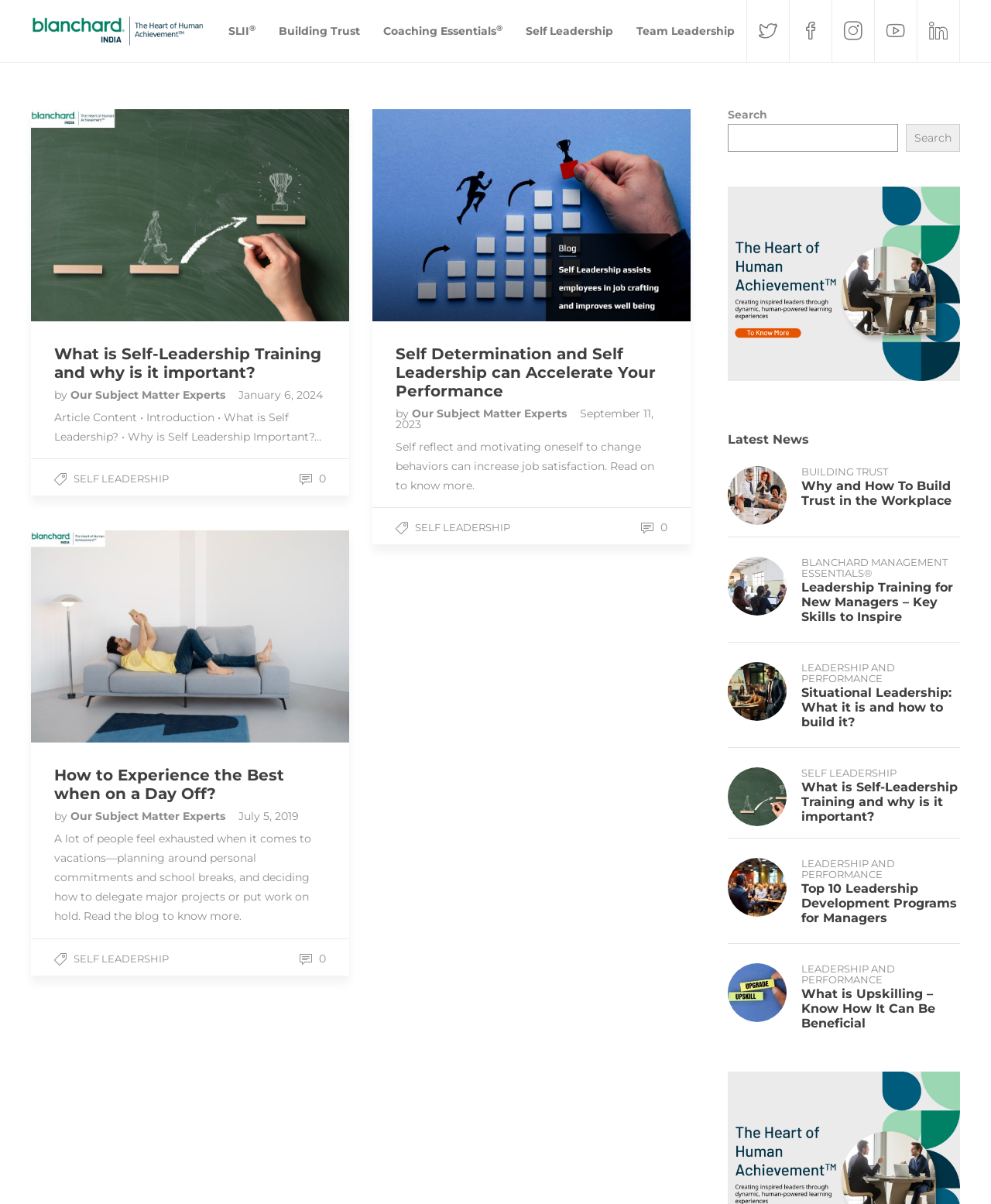Determine the bounding box coordinates for the element that should be clicked to follow this instruction: "View the latest news". The coordinates should be given as four float numbers between 0 and 1, in the format [left, top, right, bottom].

[0.734, 0.359, 0.969, 0.371]